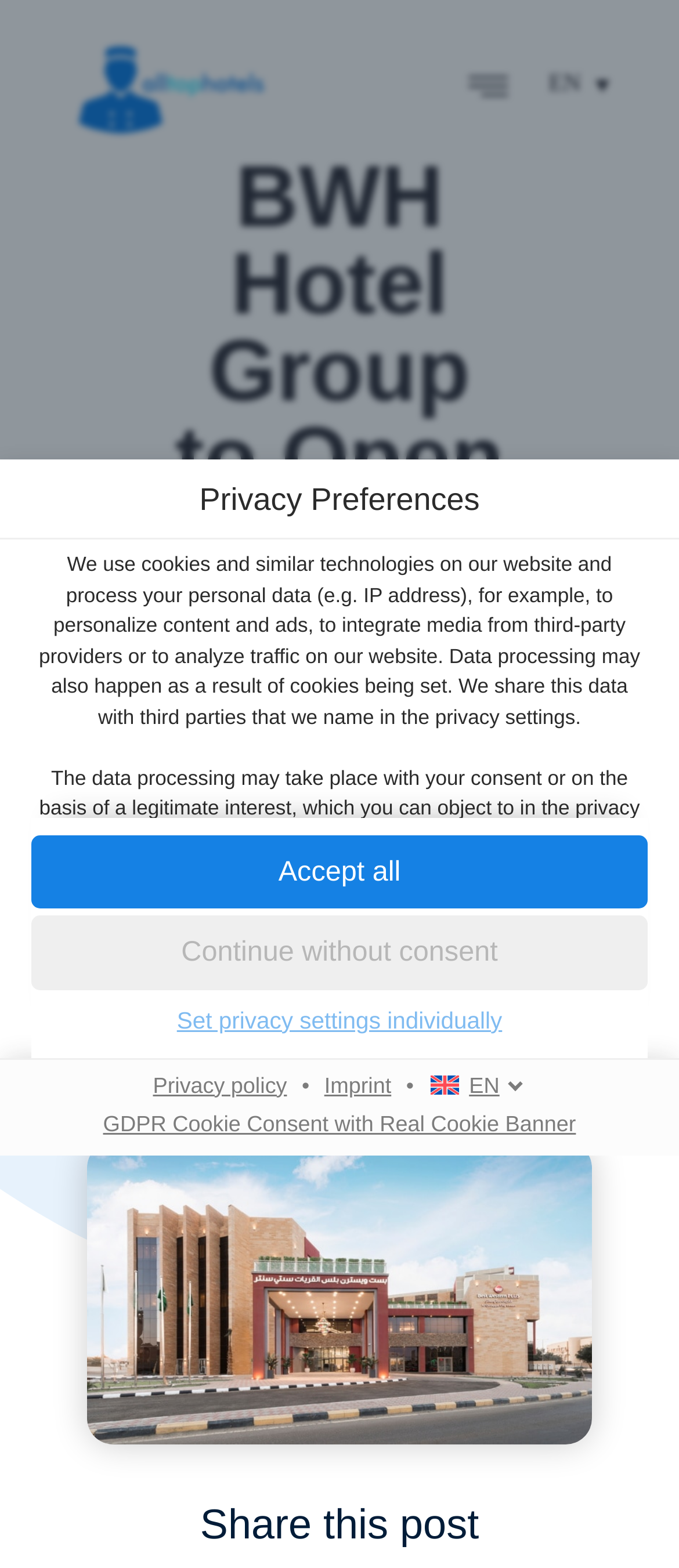Answer this question in one word or a short phrase: What is the purpose of Google reCAPTCHA?

Not specified